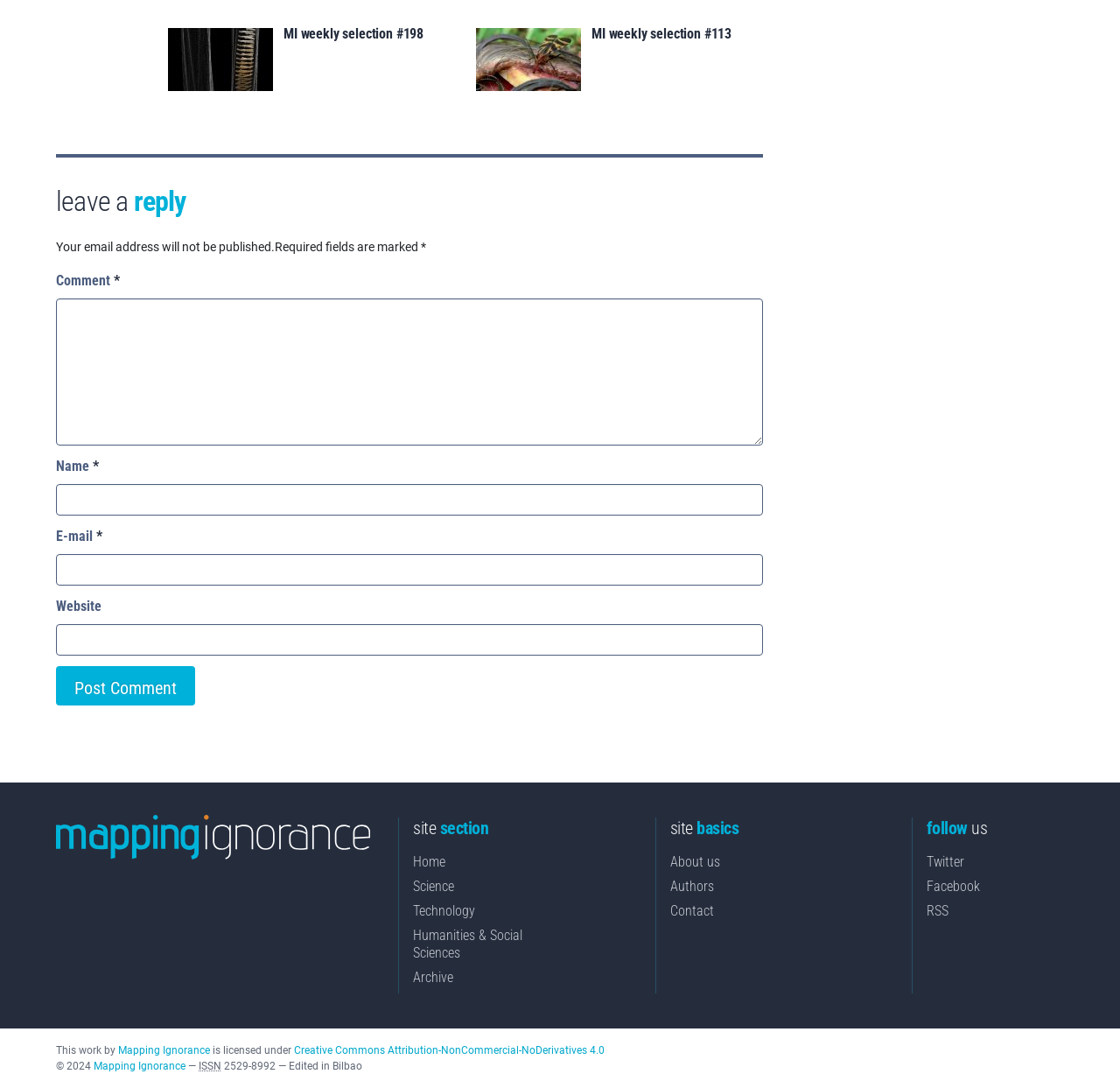Identify the bounding box of the HTML element described here: "aria-describedby="email-notes" name="email"". Provide the coordinates as four float numbers between 0 and 1: [left, top, right, bottom].

[0.05, 0.509, 0.681, 0.538]